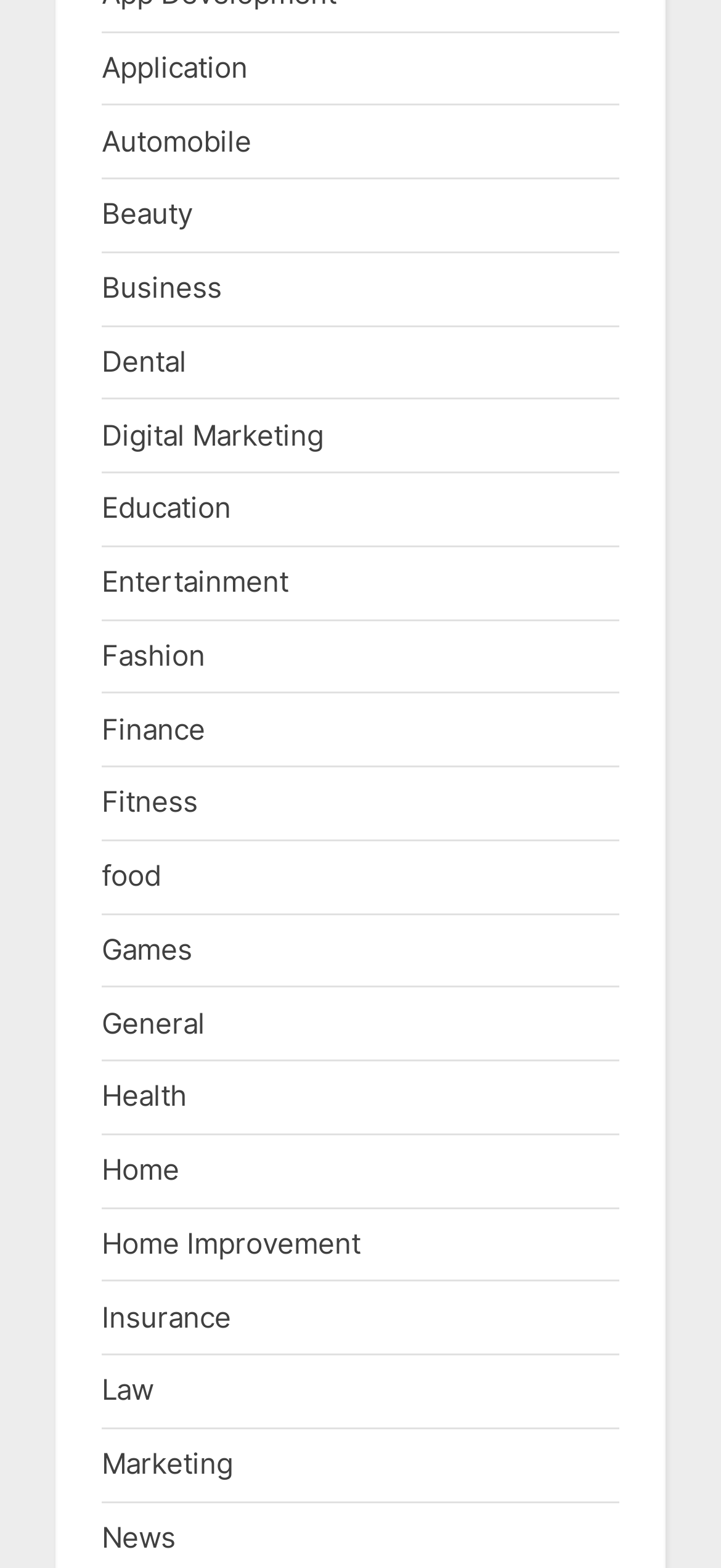Locate and provide the bounding box coordinates for the HTML element that matches this description: "Games".

[0.141, 0.594, 0.267, 0.616]